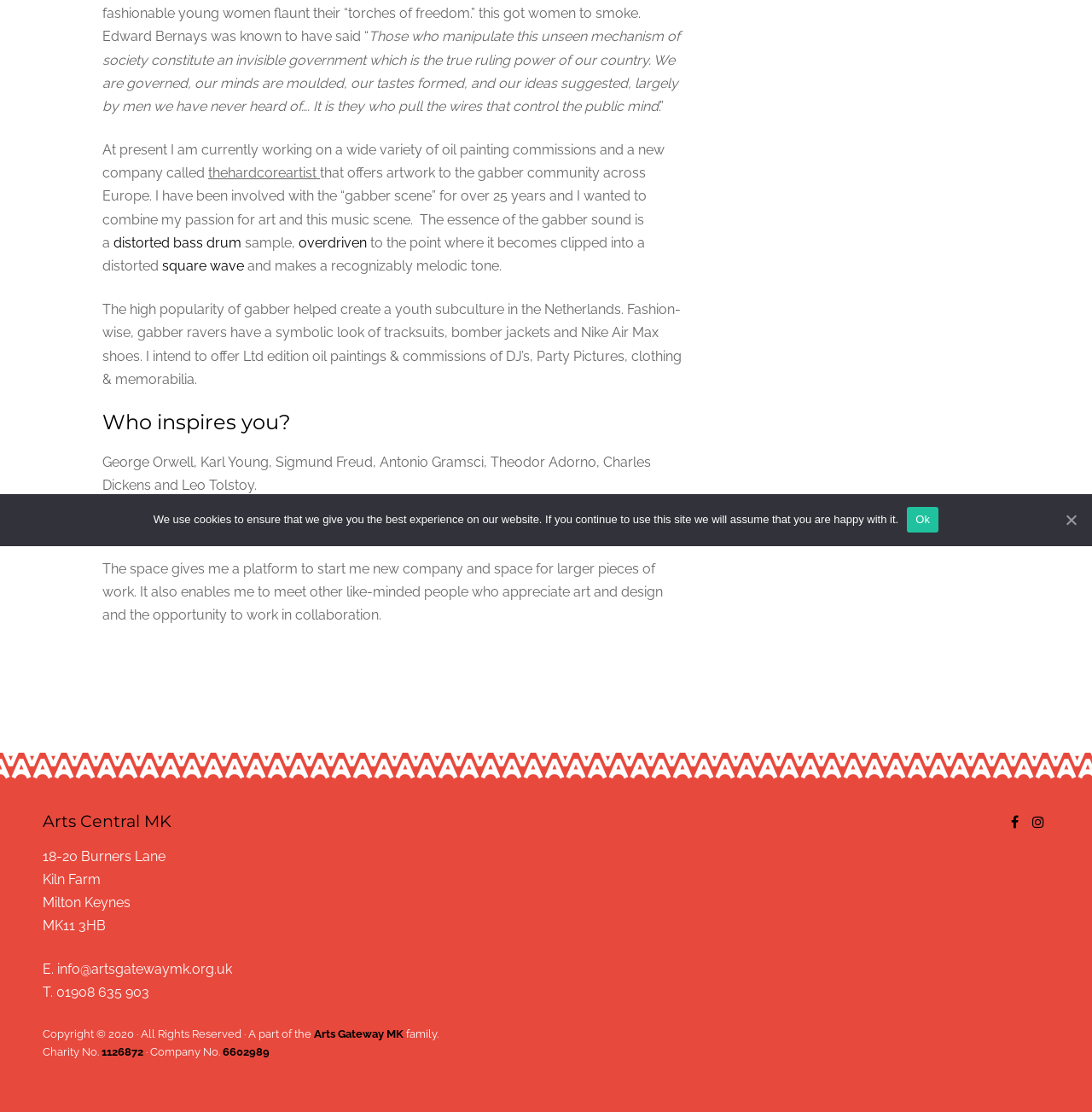Give the bounding box coordinates for the element described as: "6602989".

[0.204, 0.94, 0.247, 0.952]